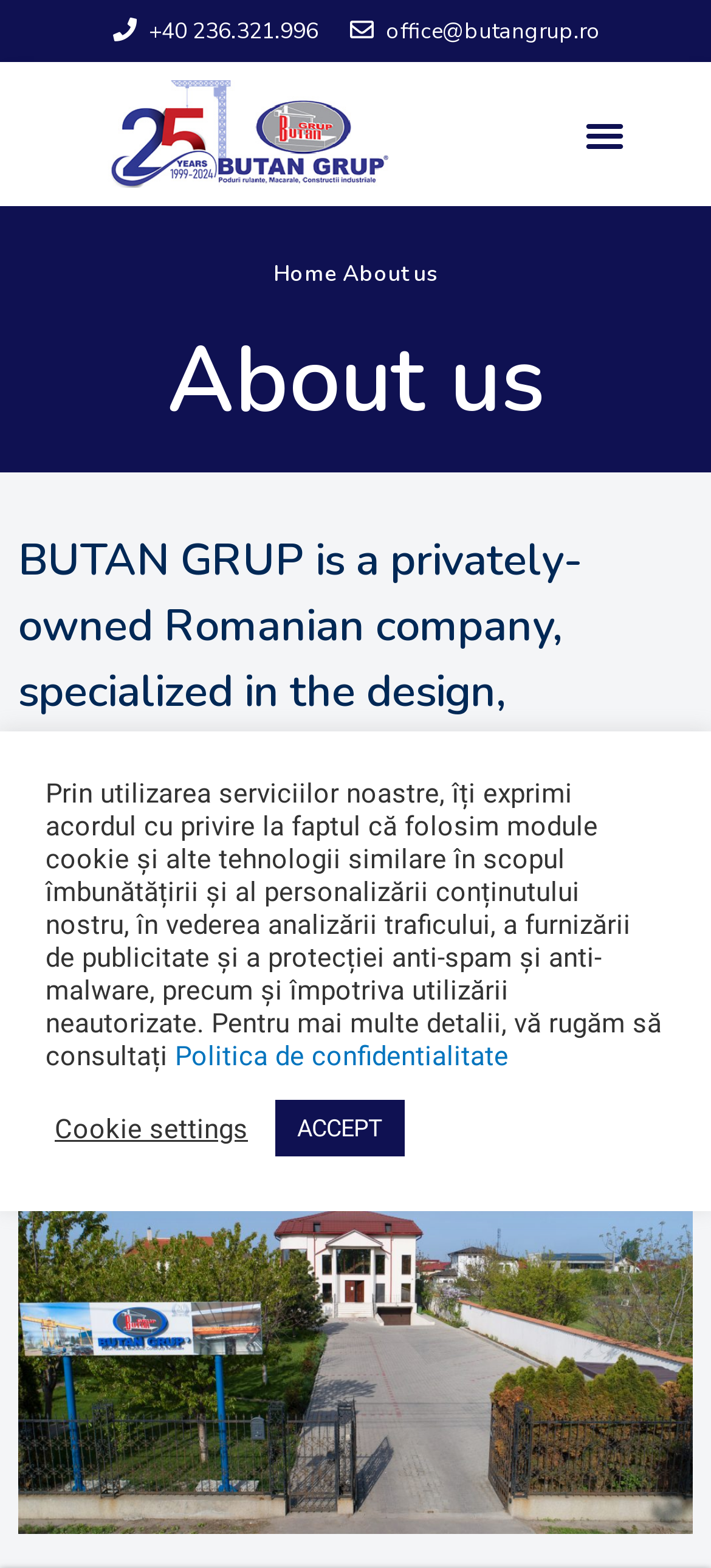Summarize the webpage with intricate details.

The webpage is about Butan Grup, a Romanian company. At the top, there are two contact links: a phone number '+40 236.321.996' and an email address 'office@butangrup.ro'. Below these links, there is a long link that lists the company's products and services, accompanied by an image. 

On the top right, there is a menu toggle button labeled 'Menu Toggle'. When expanded, it reveals a menu with two headings: 'Home About us' and 'About us'. Under 'Home About us', there is a link to the 'Home' page. The 'About us' heading is followed by a paragraph describing the company, which is a privately-owned Romanian company specializing in the design, fabrication, mounting, and start-up of lifting installations. 

Below the company description, there is an image labeled 'Sediu Butan Grup'. At the bottom of the page, there is a static text block explaining the use of cookies and other technologies on the website. This text block is accompanied by a link to the 'Politica de confidentialitate' (Privacy Policy) and two buttons: 'Cookie settings' and 'ACCEPT'.